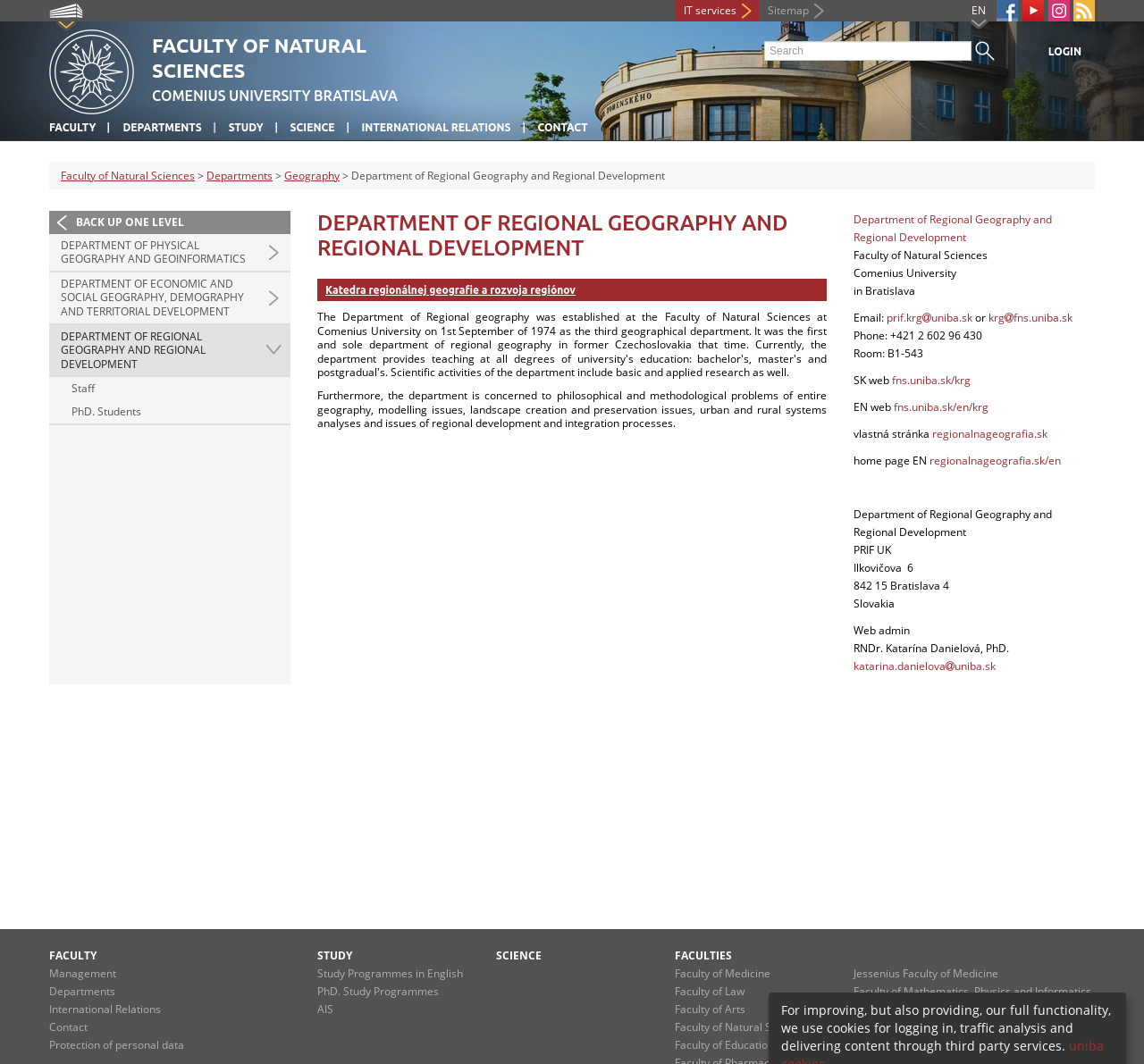Locate the bounding box coordinates of the element's region that should be clicked to carry out the following instruction: "Go to the Faculty of Natural Sciences page". The coordinates need to be four float numbers between 0 and 1, i.e., [left, top, right, bottom].

[0.053, 0.158, 0.17, 0.172]